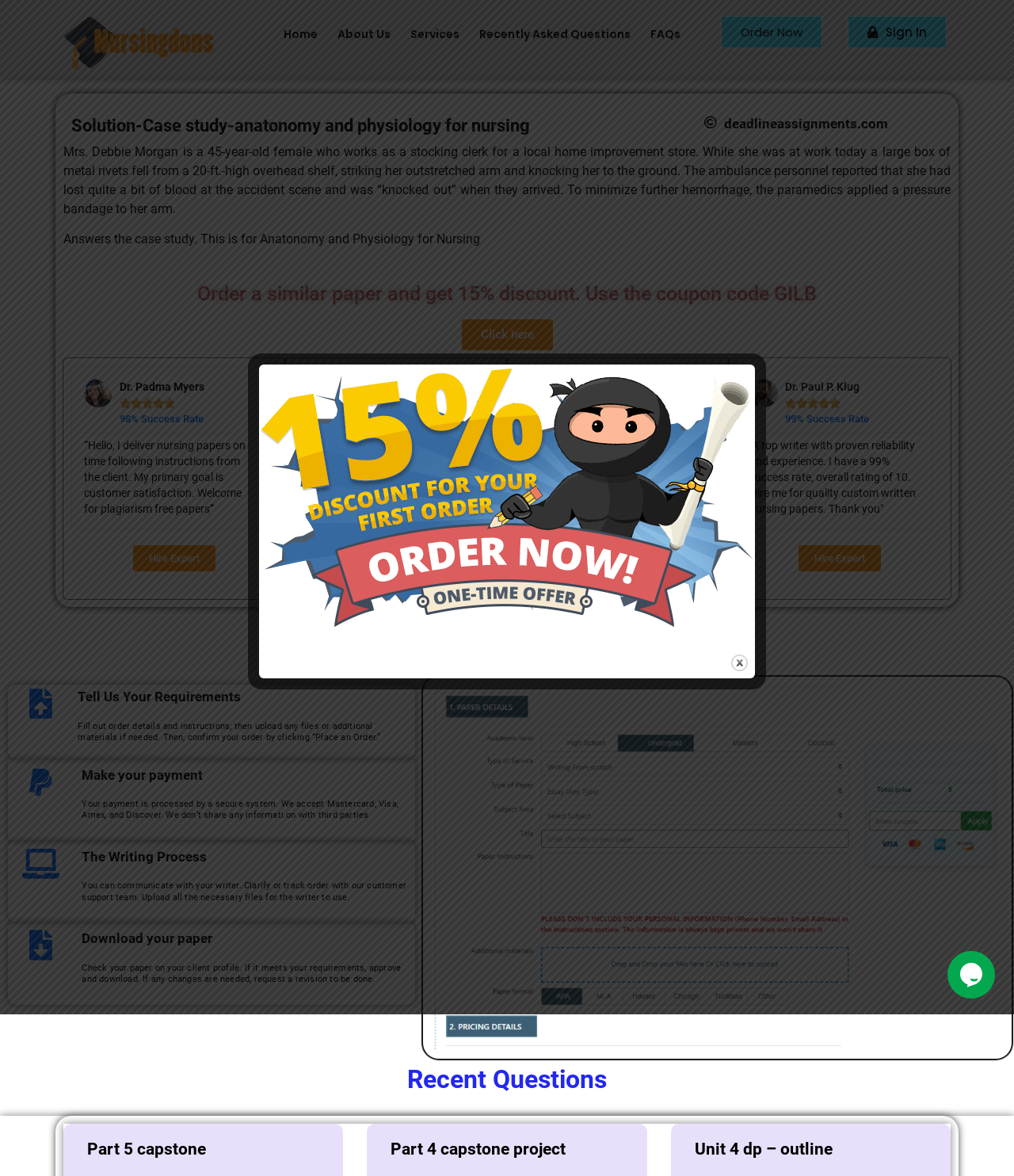Using the information from the screenshot, answer the following question thoroughly:
What is the name of the website?

The website's name can be found in the heading element with the text 'deadlineassignments.com' which is located at the top of the webpage.